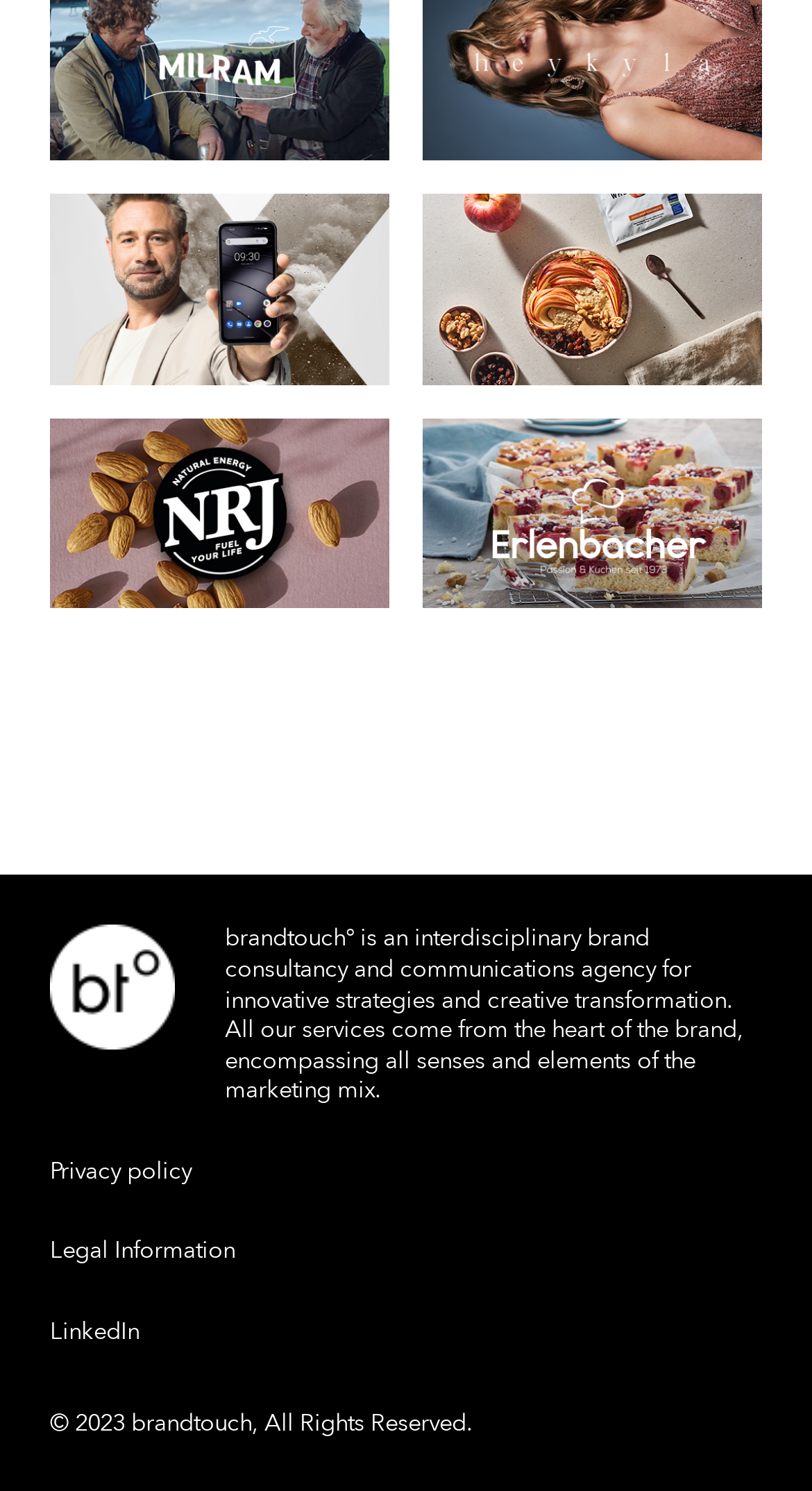Please determine the bounding box coordinates for the UI element described as: "LinkedIn".

[0.062, 0.883, 0.172, 0.904]